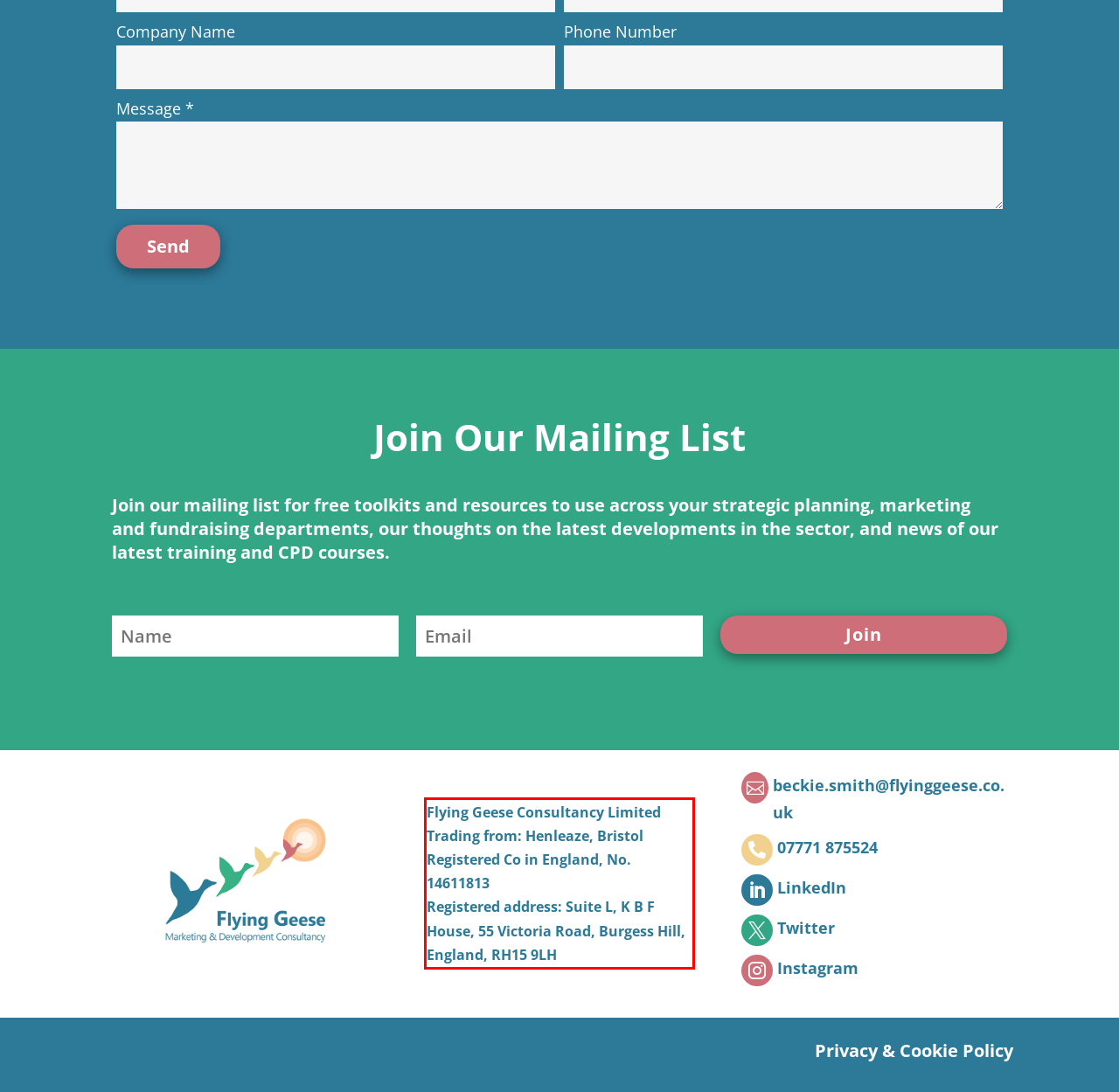The screenshot you have been given contains a UI element surrounded by a red rectangle. Use OCR to read and extract the text inside this red rectangle.

Flying Geese Consultancy Limited Trading from: Henleaze, Bristol Registered Co in England, No. 14611813 Registered address: Suite L, K B F House, 55 Victoria Road, Burgess Hill, England, RH15 9LH